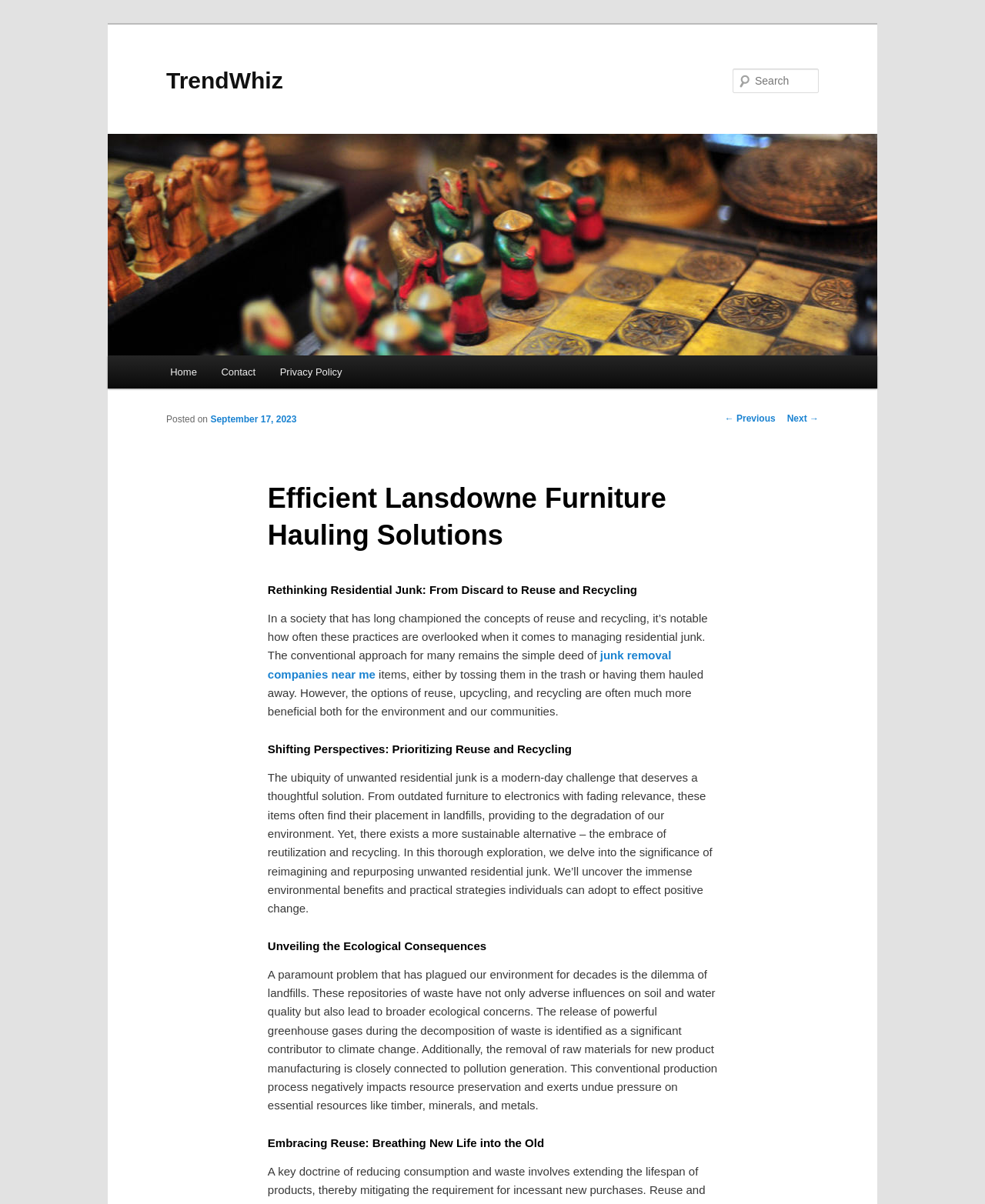Locate the bounding box coordinates of the element that needs to be clicked to carry out the instruction: "Learn more about junk removal companies near me". The coordinates should be given as four float numbers ranging from 0 to 1, i.e., [left, top, right, bottom].

[0.272, 0.539, 0.682, 0.565]